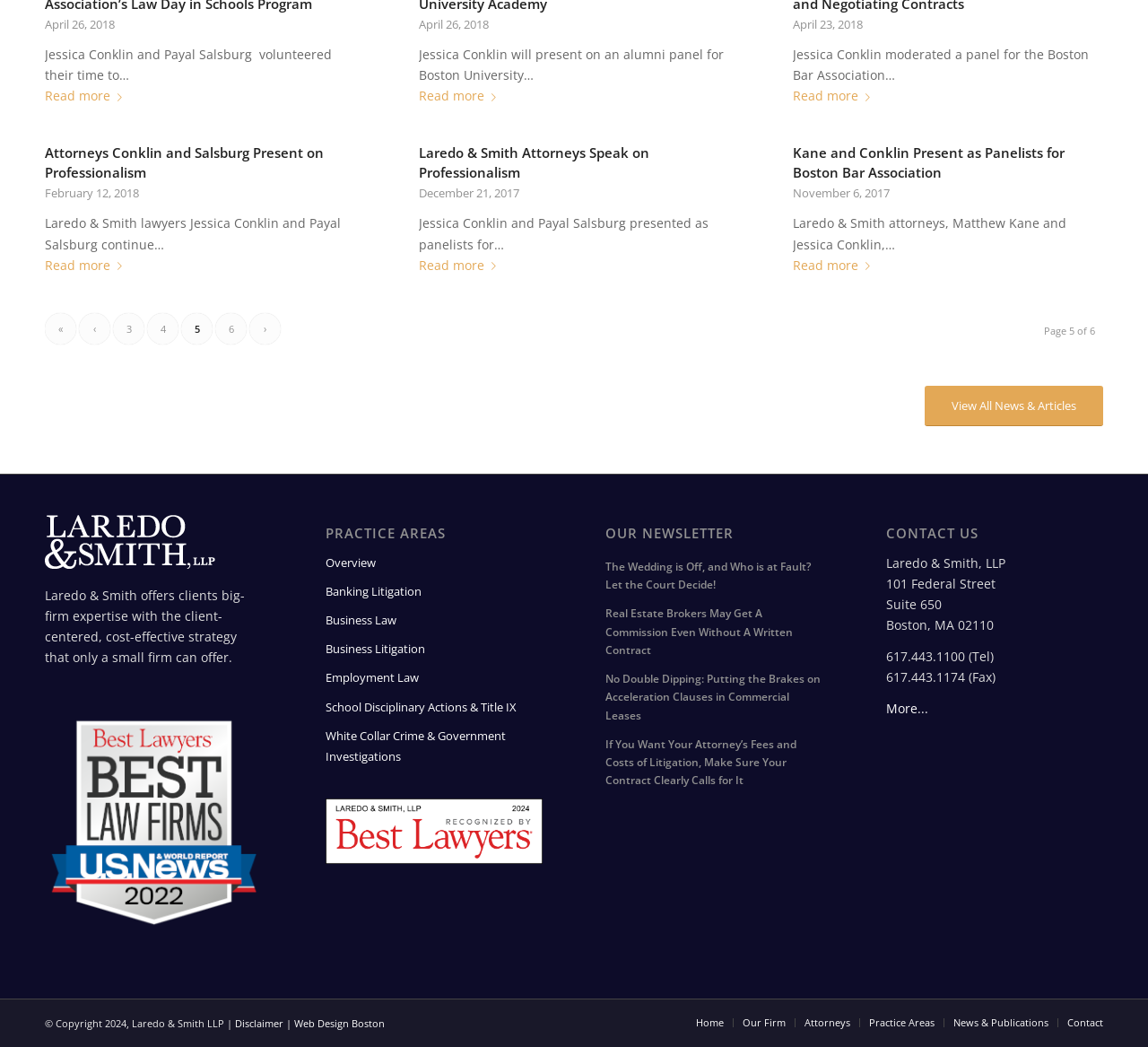What is the date of the first news article?
Please give a detailed and elaborate answer to the question.

I looked at the first news article on the webpage, which is titled 'Jessica Conklin and Payal Salsburg volunteered their time to…'. The date 'April 26, 2018' is written above the title of the article, indicating that it is the date of the article.